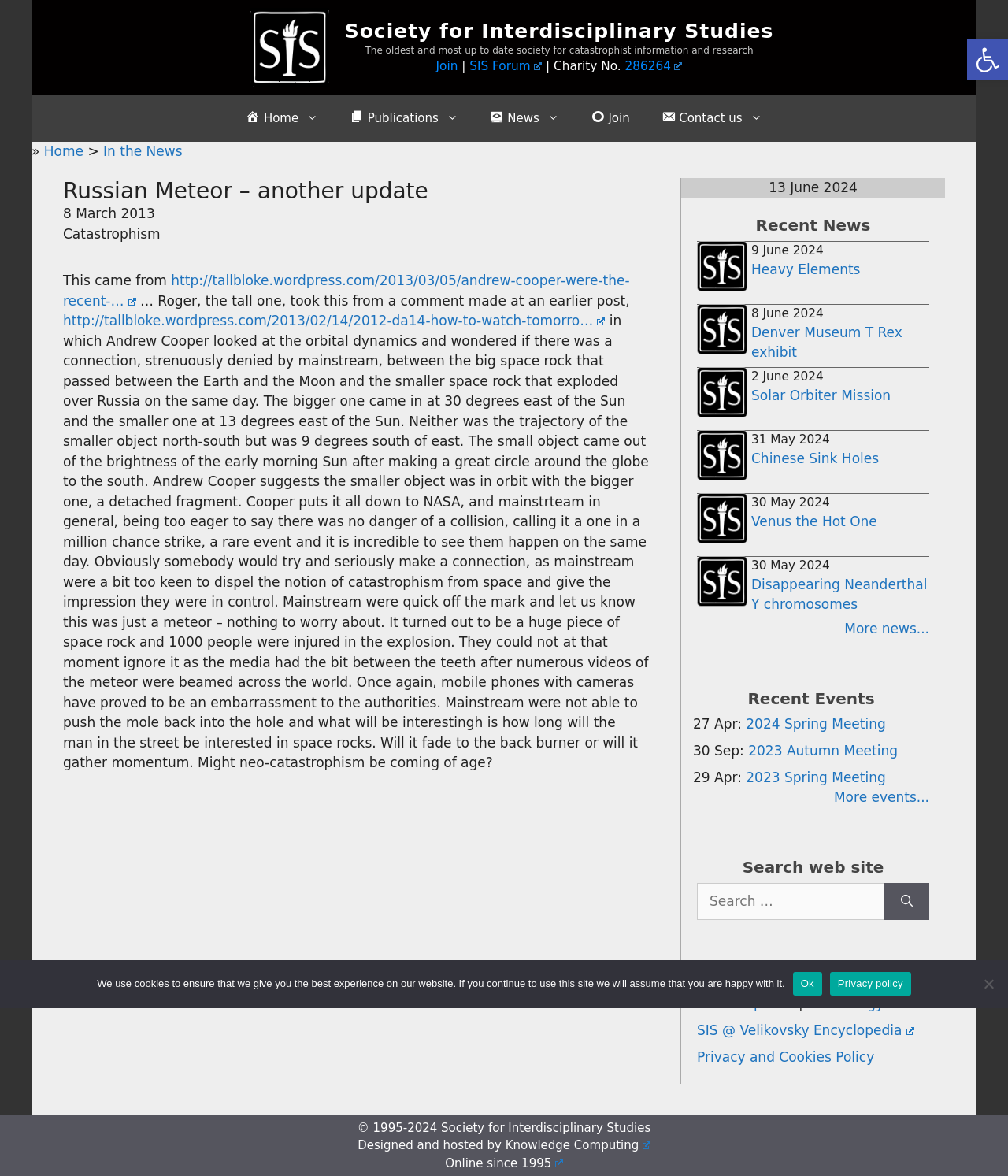Specify the bounding box coordinates for the region that must be clicked to perform the given instruction: "Learn more about 'Heavy Elements'".

[0.745, 0.222, 0.853, 0.236]